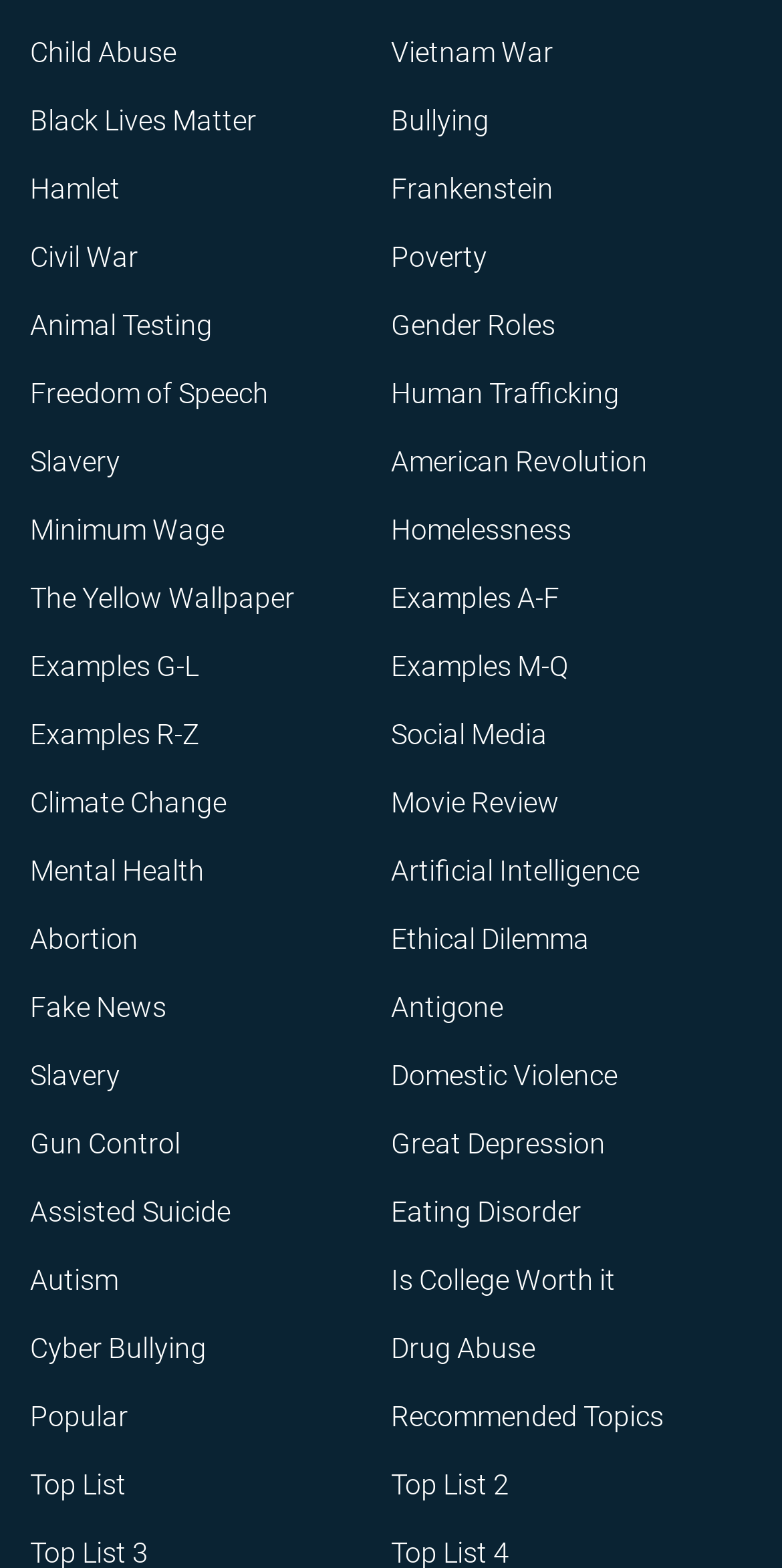Could you locate the bounding box coordinates for the section that should be clicked to accomplish this task: "View information on Mental Health".

[0.038, 0.545, 0.262, 0.565]